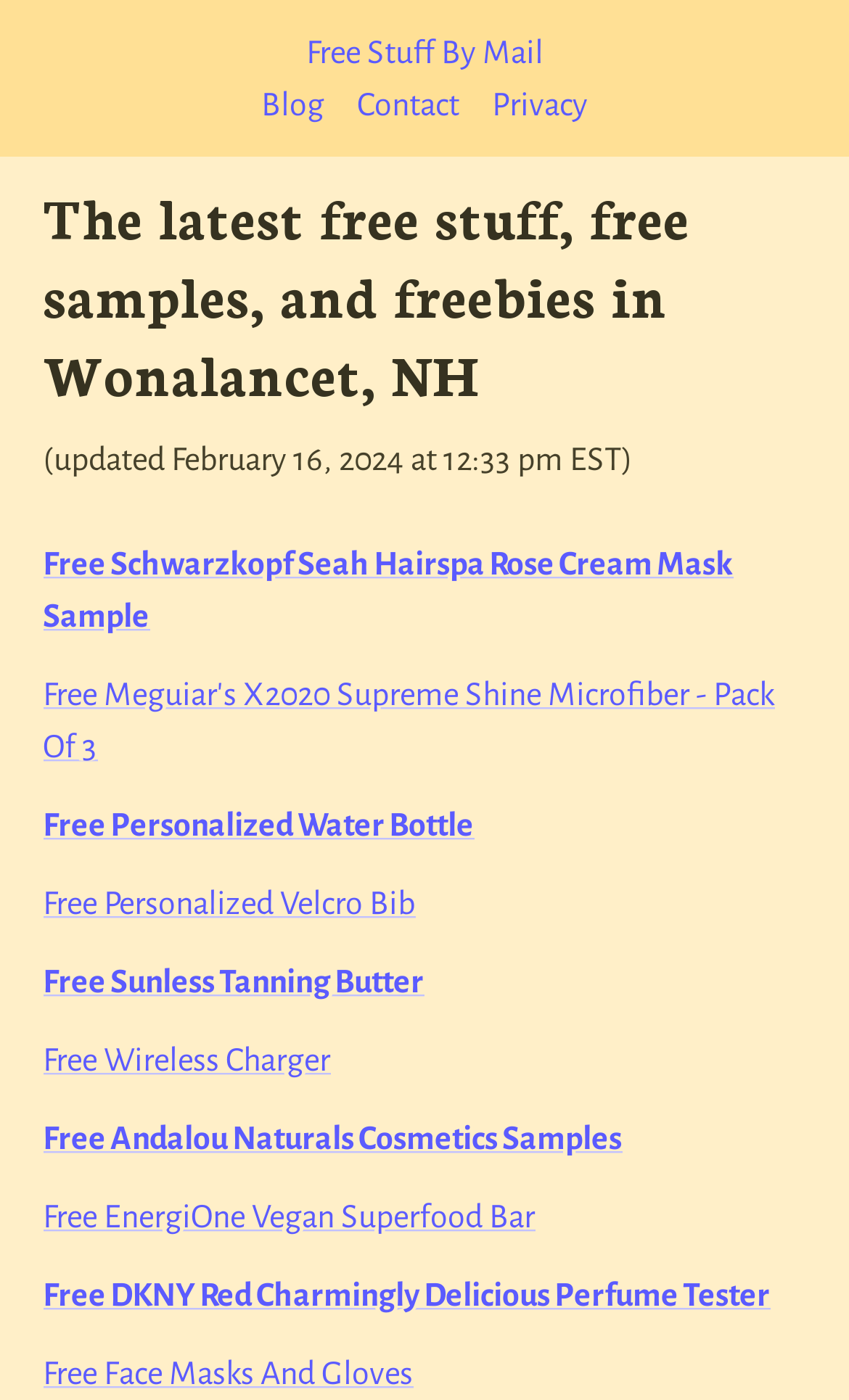Based on the element description Free Wireless Charger, identify the bounding box of the UI element in the given webpage screenshot. The coordinates should be in the format (top-left x, top-left y, bottom-right x, bottom-right y) and must be between 0 and 1.

[0.05, 0.744, 0.388, 0.769]